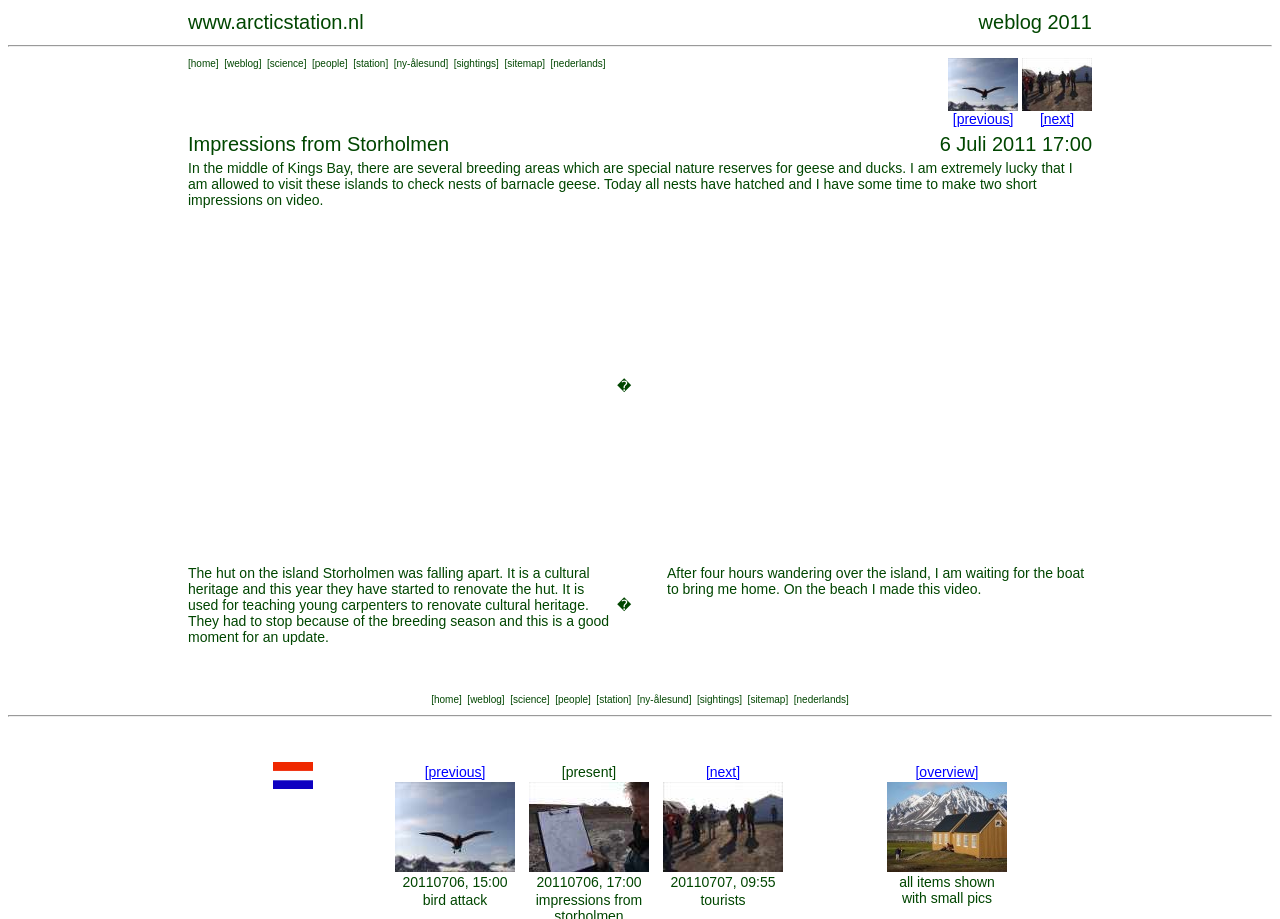Identify the bounding box for the element characterized by the following description: "alt="klik hier voor nederlands"".

[0.213, 0.844, 0.245, 0.861]